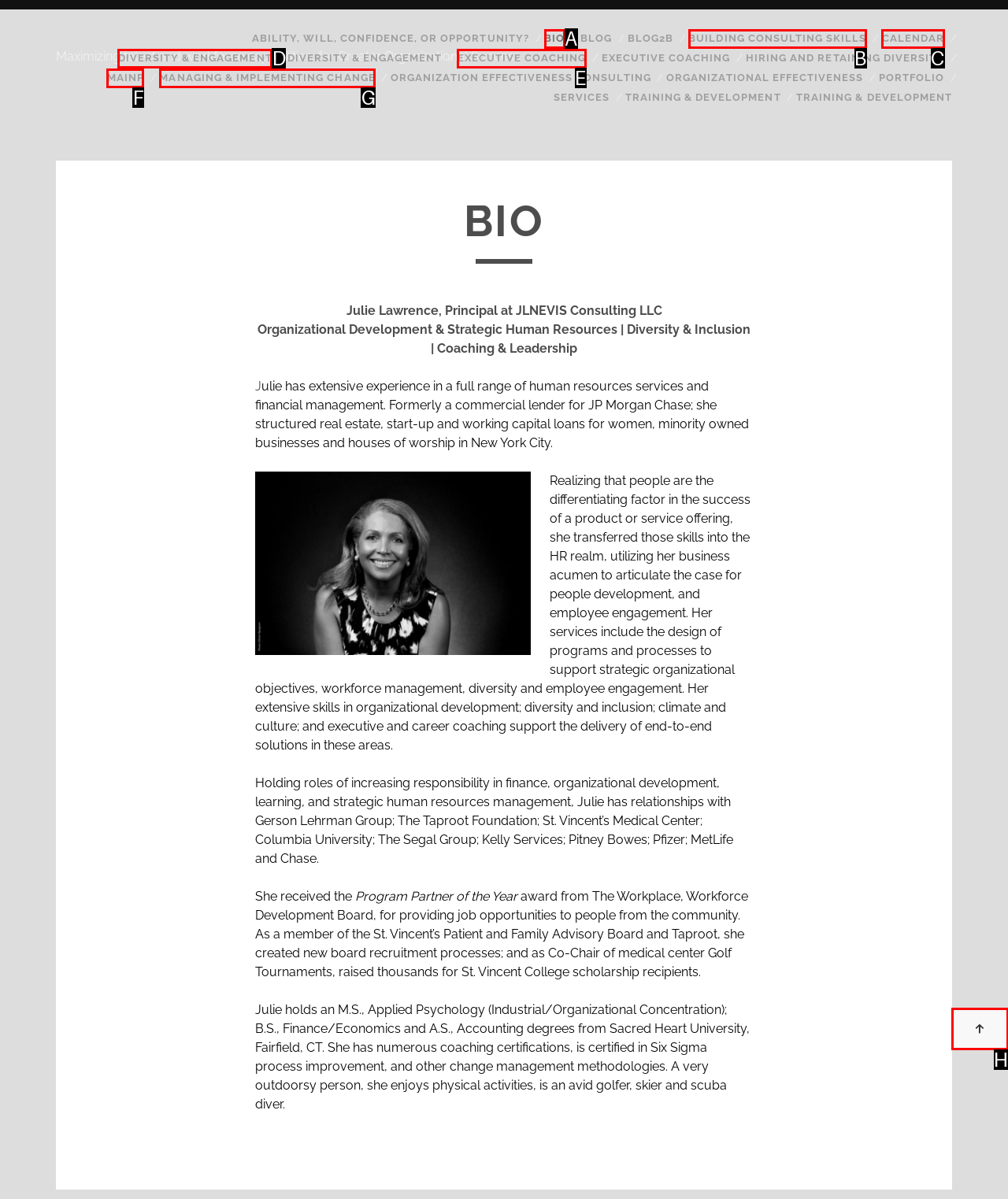Identify the HTML element that corresponds to the description: Managing & Implementing Change
Provide the letter of the matching option from the given choices directly.

G